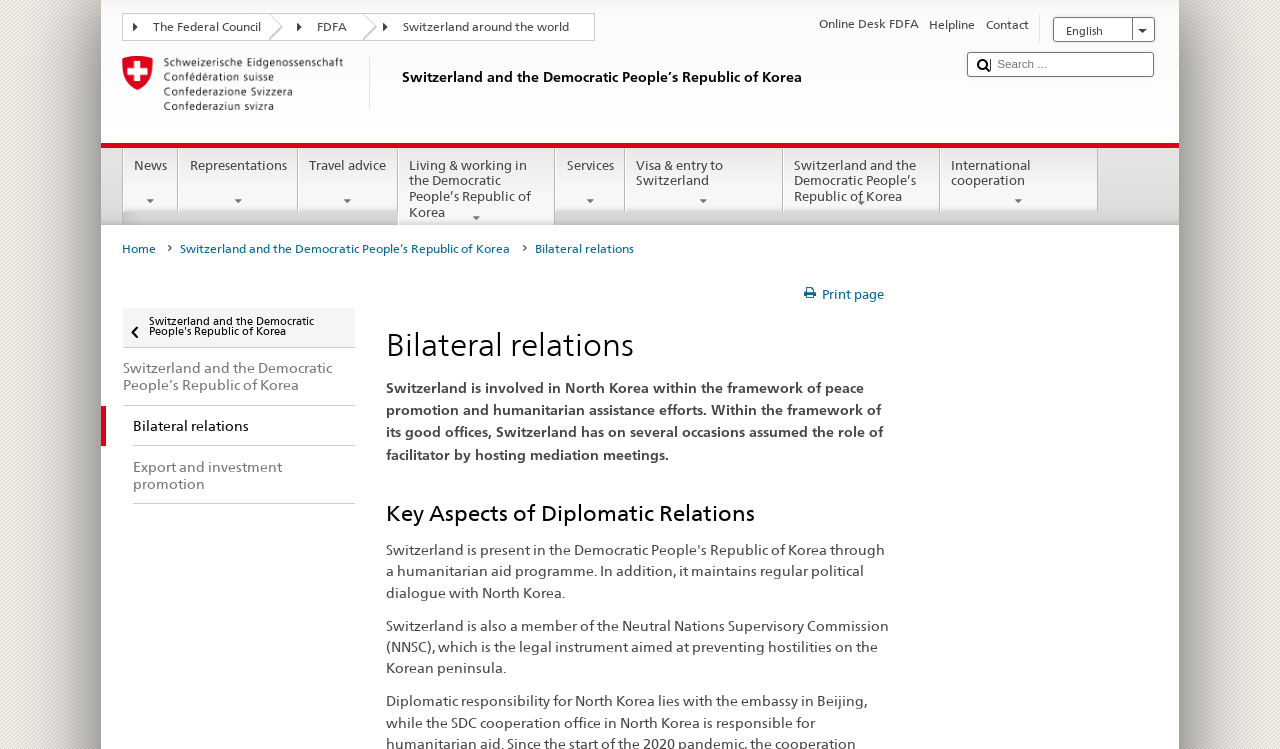Pinpoint the bounding box coordinates of the area that must be clicked to complete this instruction: "Read about Living & working in the Democratic People’s Republic of Korea".

[0.312, 0.197, 0.433, 0.301]